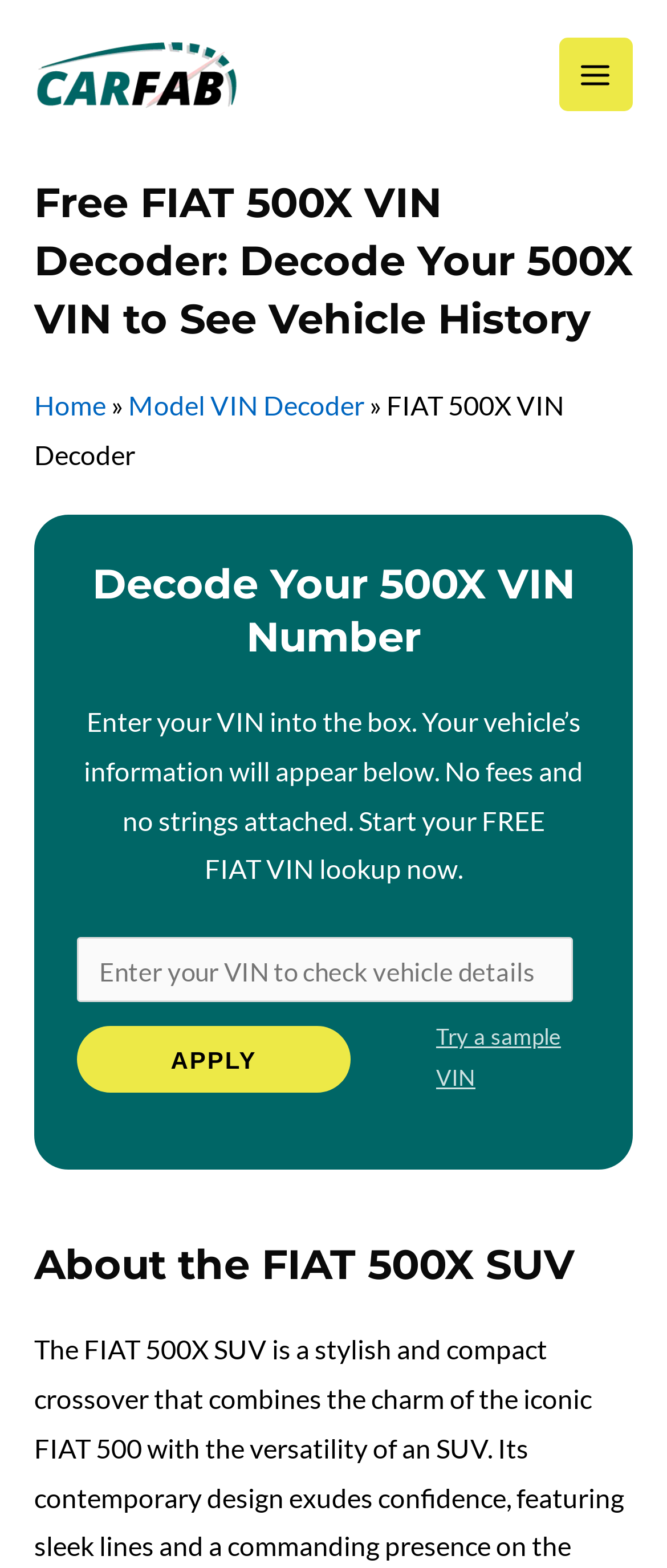What is the function of the 'APPLY' button?
Based on the image content, provide your answer in one word or a short phrase.

Submit VIN for lookup